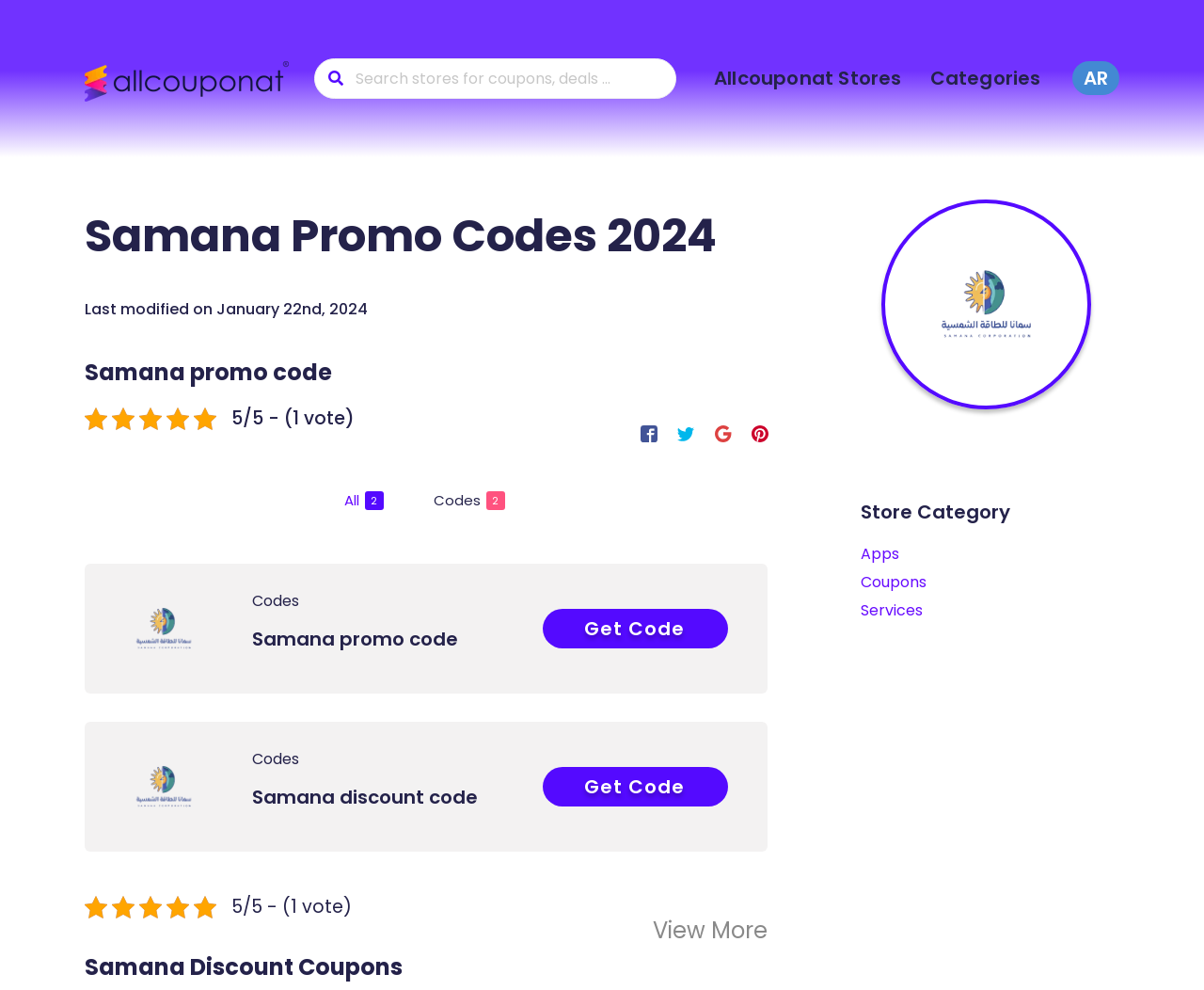What is the name of the promo code provider?
Using the image as a reference, deliver a detailed and thorough answer to the question.

The name of the promo code provider can be found in the links 'COUPONAT Get Code' and 'COUPONAT Get Code', which are associated with the Samana promo code and discount code.